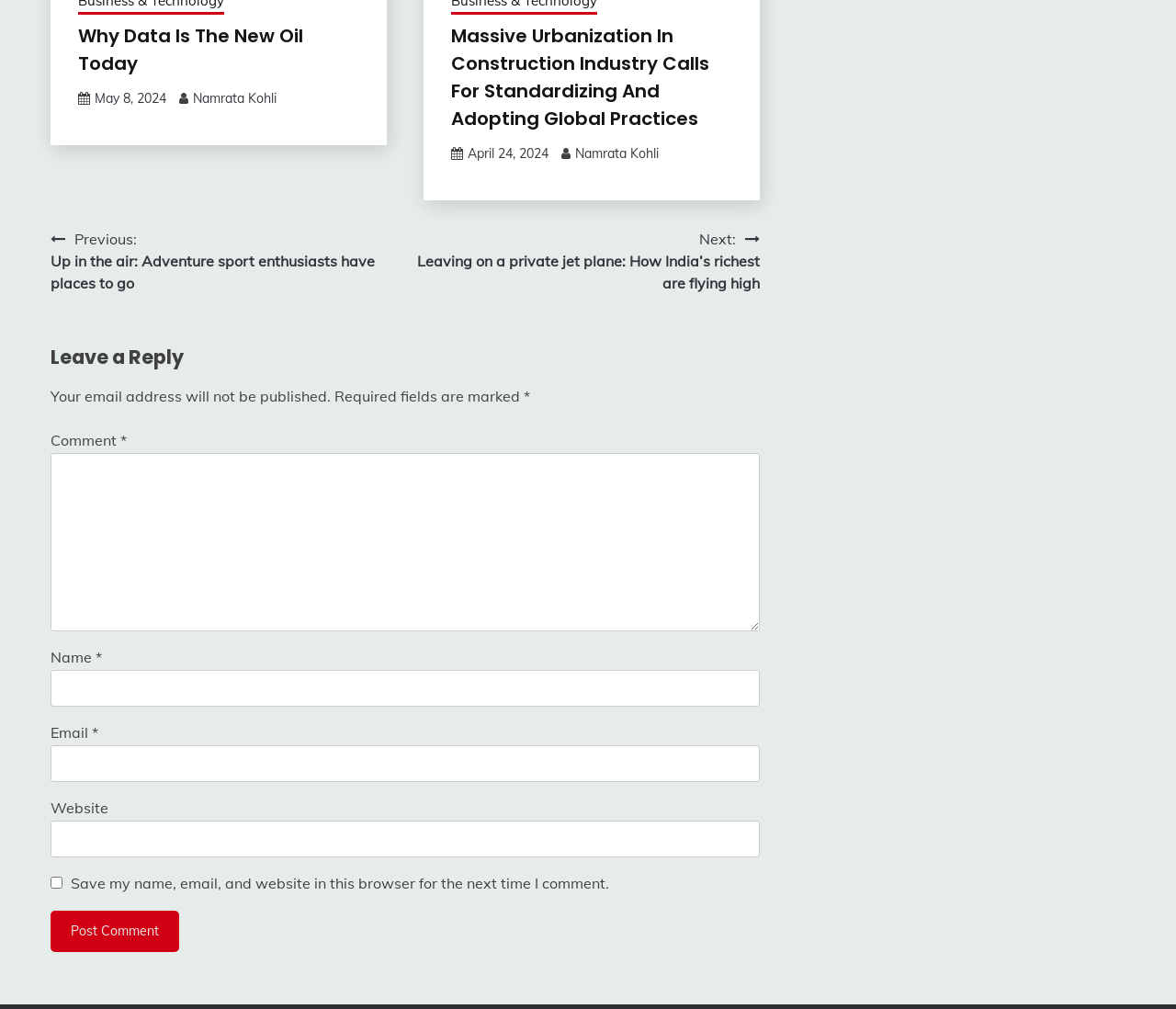What is the title of the first article?
Using the screenshot, give a one-word or short phrase answer.

Why Data Is The New Oil Today